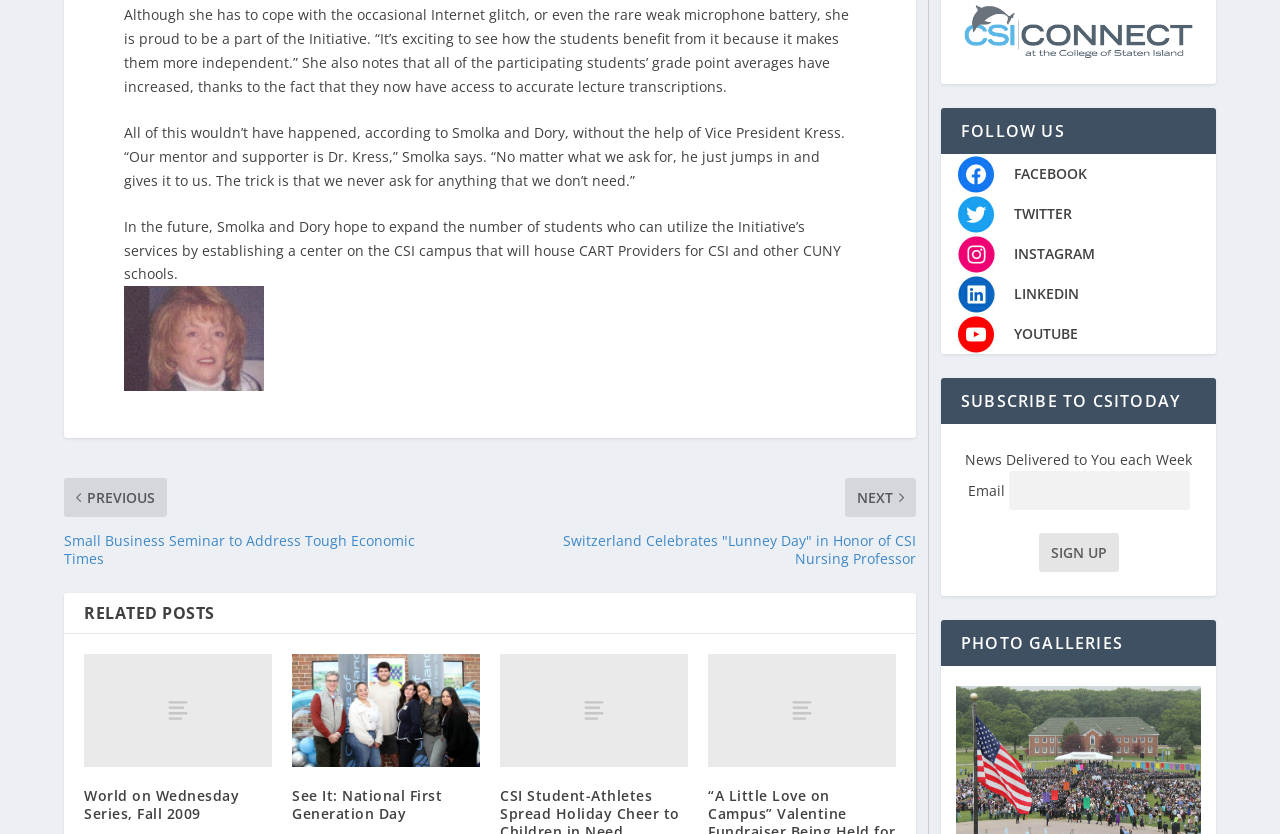Locate the bounding box coordinates of the area to click to fulfill this instruction: "Read about CSI Student-Athletes spreading holiday cheer to children in need". The bounding box should be presented as four float numbers between 0 and 1, in the order [left, top, right, bottom].

[0.391, 0.771, 0.538, 0.906]